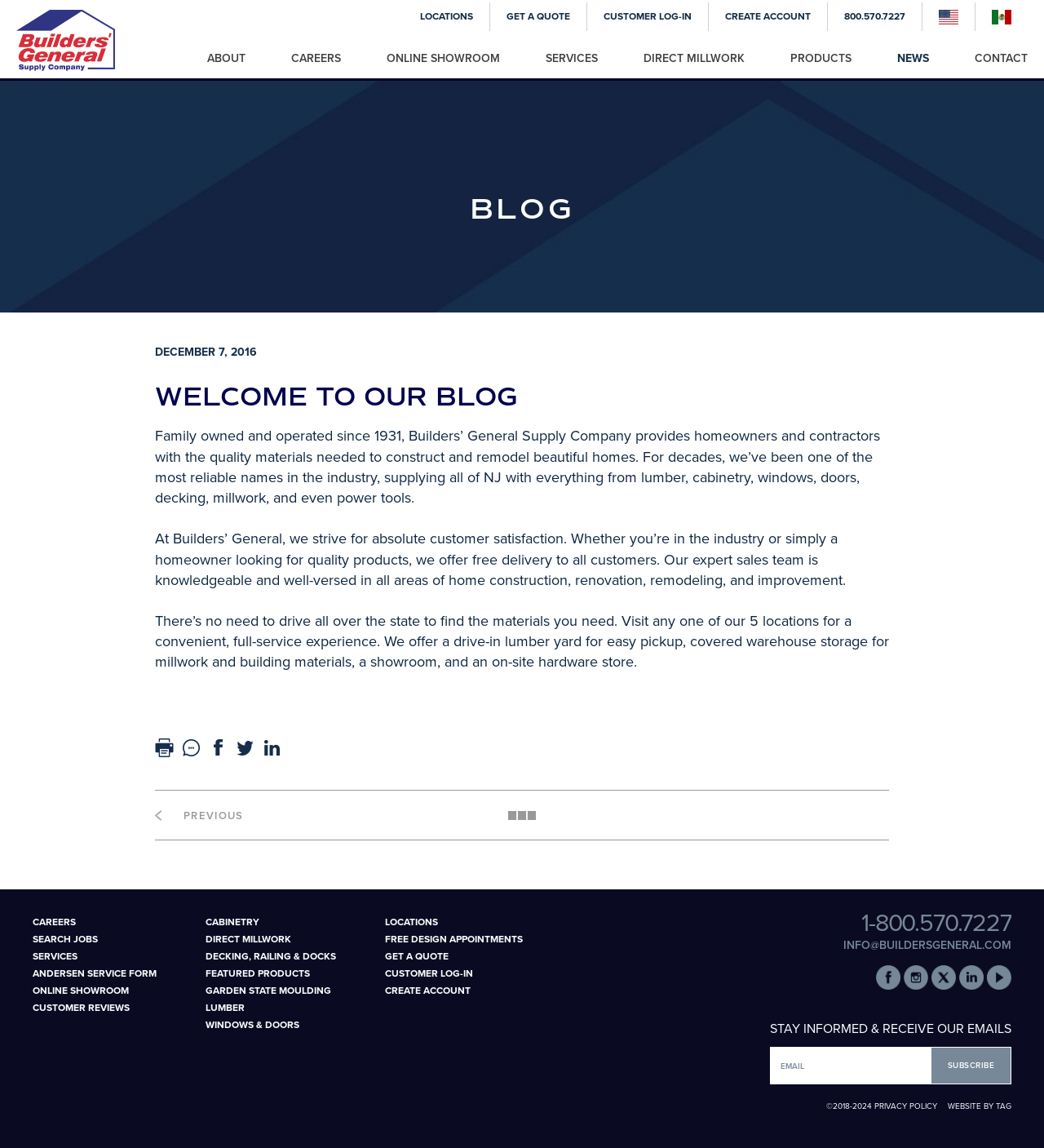What is the language of the webpage?
Provide a detailed answer to the question, using the image to inform your response.

The webpage content is in English, as evidenced by the text on the page. Additionally, there are links to switch to Spanish ('es') and other languages, but the default language is English.